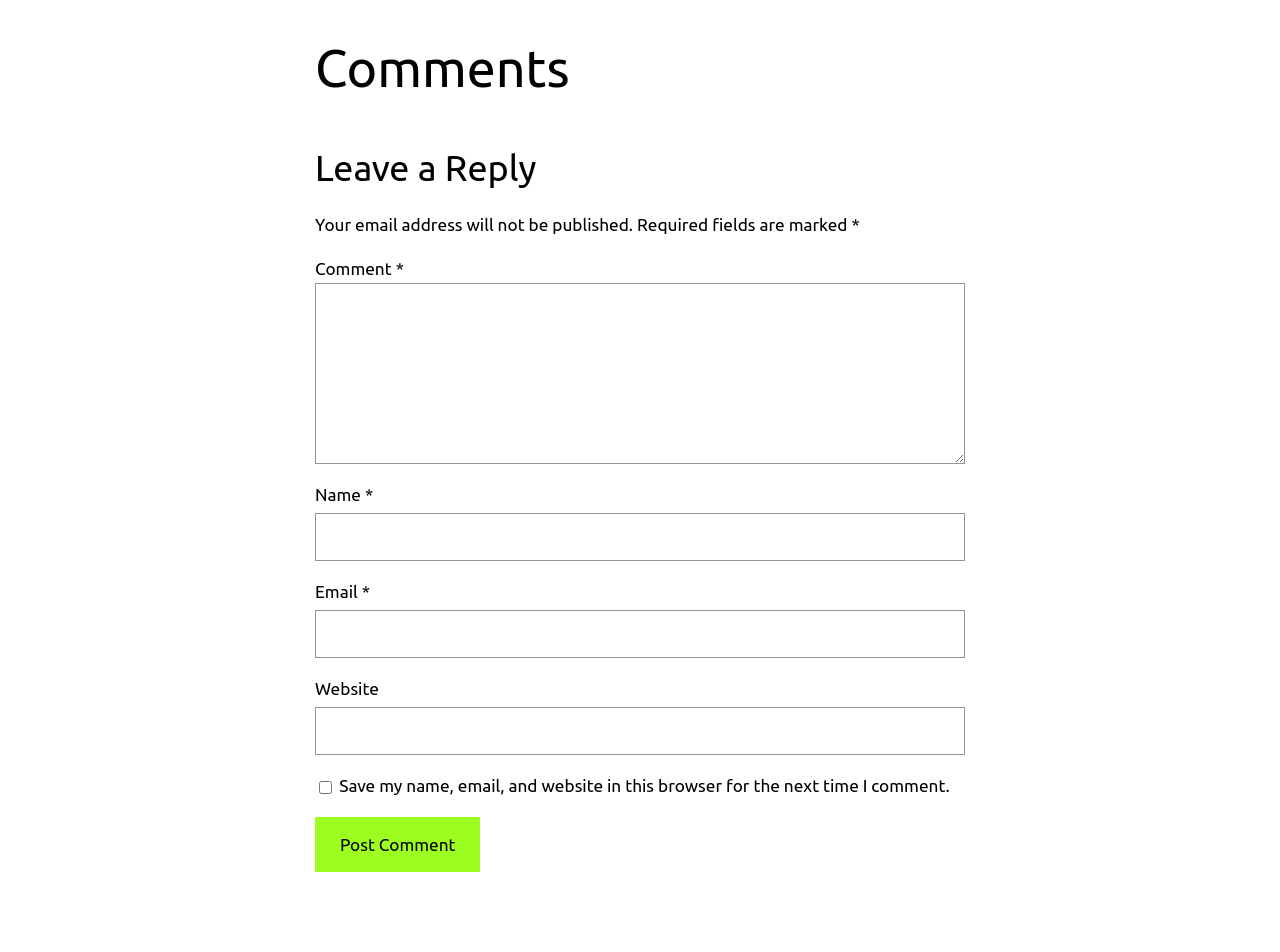Answer the question with a single word or phrase: 
What is the label of the first input field?

Comment